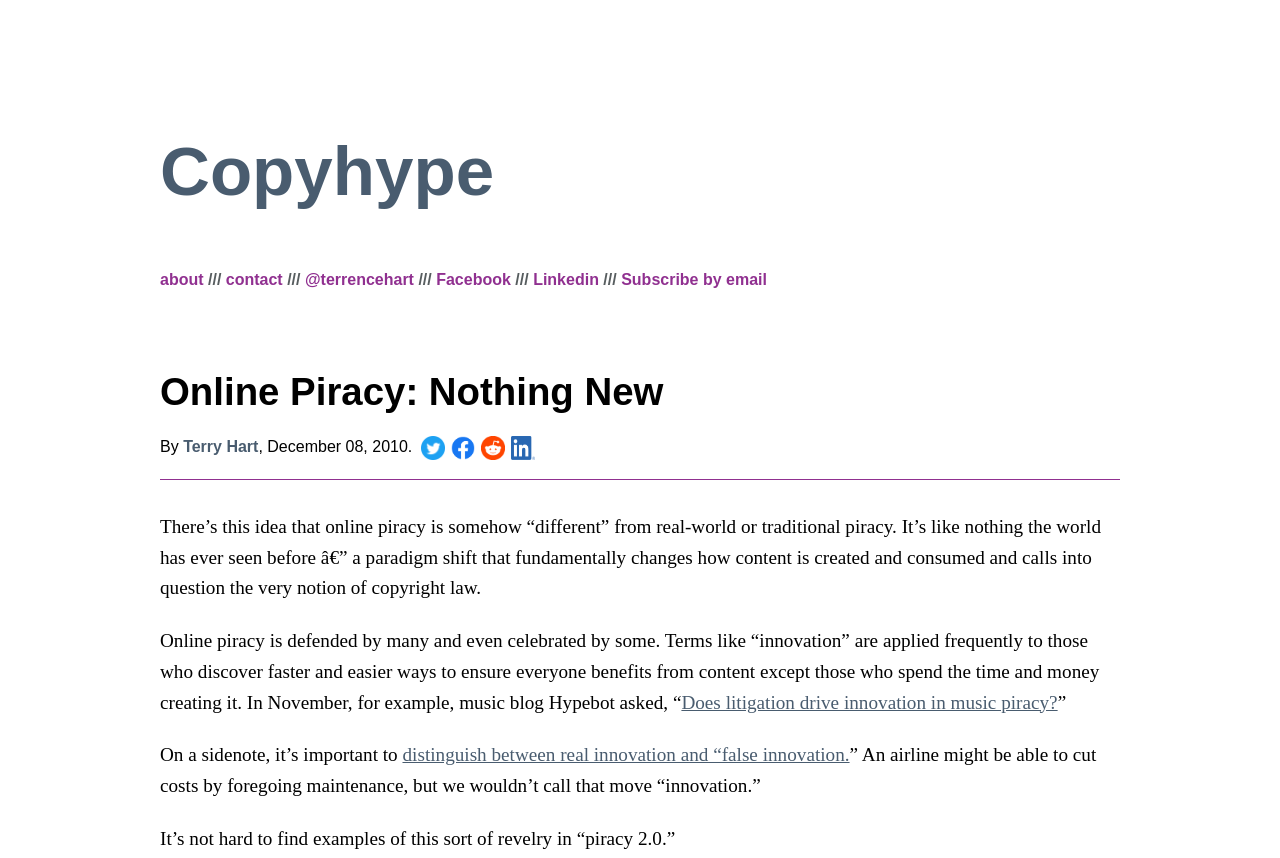Answer this question using a single word or a brief phrase:
What is the bounding box coordinate of the Twitter icon?

[0.329, 0.508, 0.347, 0.536]